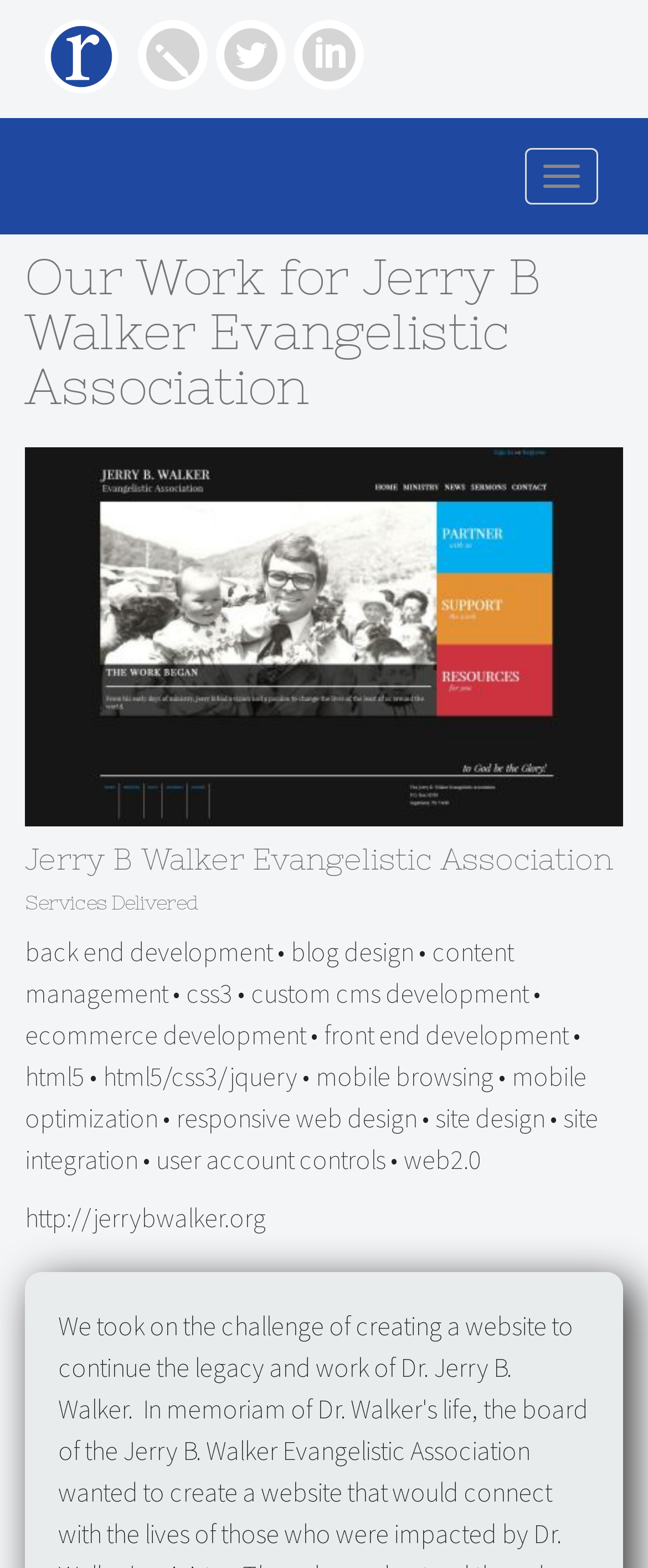Please find and report the bounding box coordinates of the element to click in order to perform the following action: "Follow on Twitter". The coordinates should be expressed as four float numbers between 0 and 1, in the format [left, top, right, bottom].

[0.346, 0.017, 0.428, 0.059]